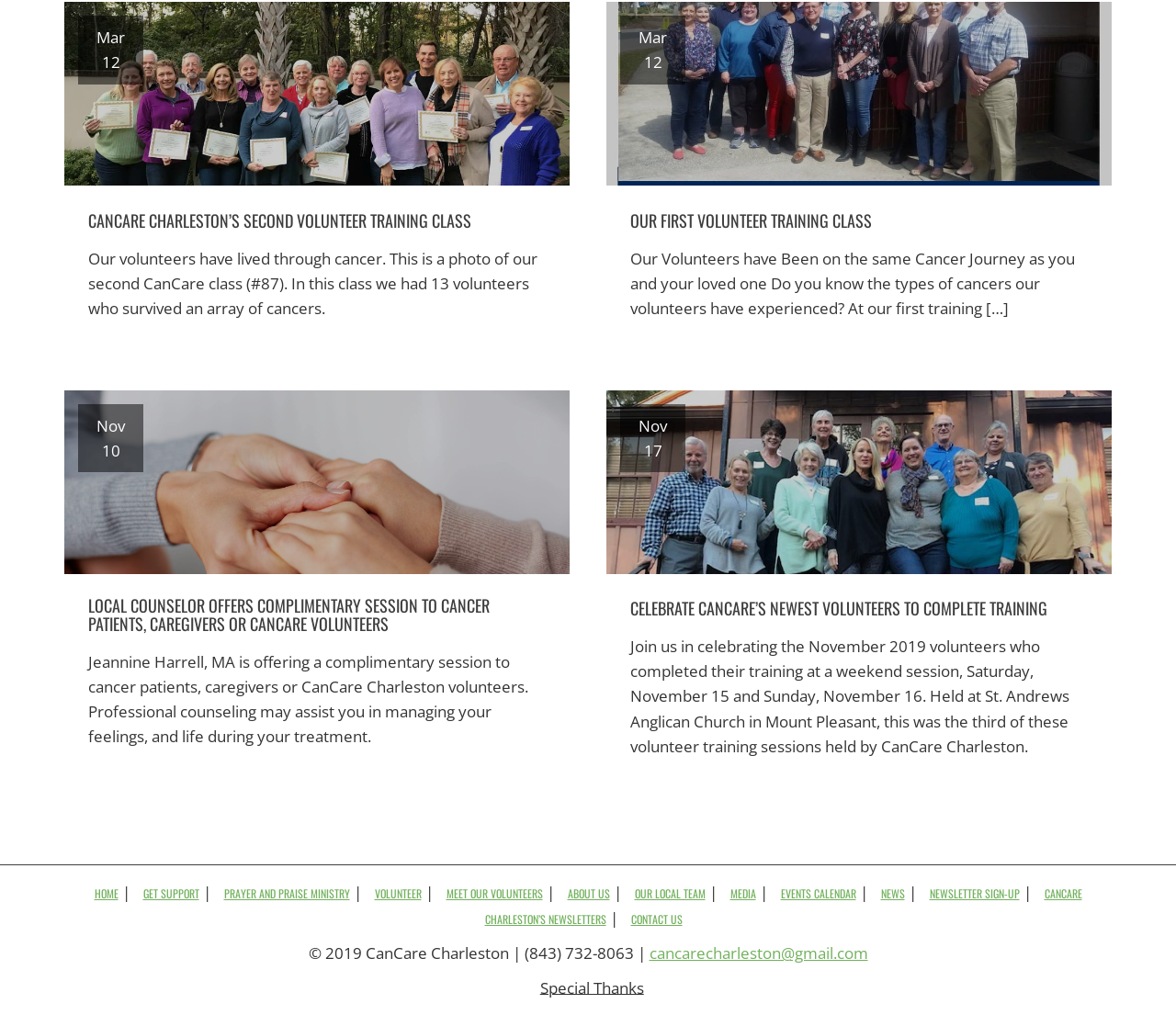Determine the bounding box coordinates for the element that should be clicked to follow this instruction: "Click on 'CONTACT US'". The coordinates should be given as four float numbers between 0 and 1, in the format [left, top, right, bottom].

[0.536, 0.898, 0.58, 0.913]